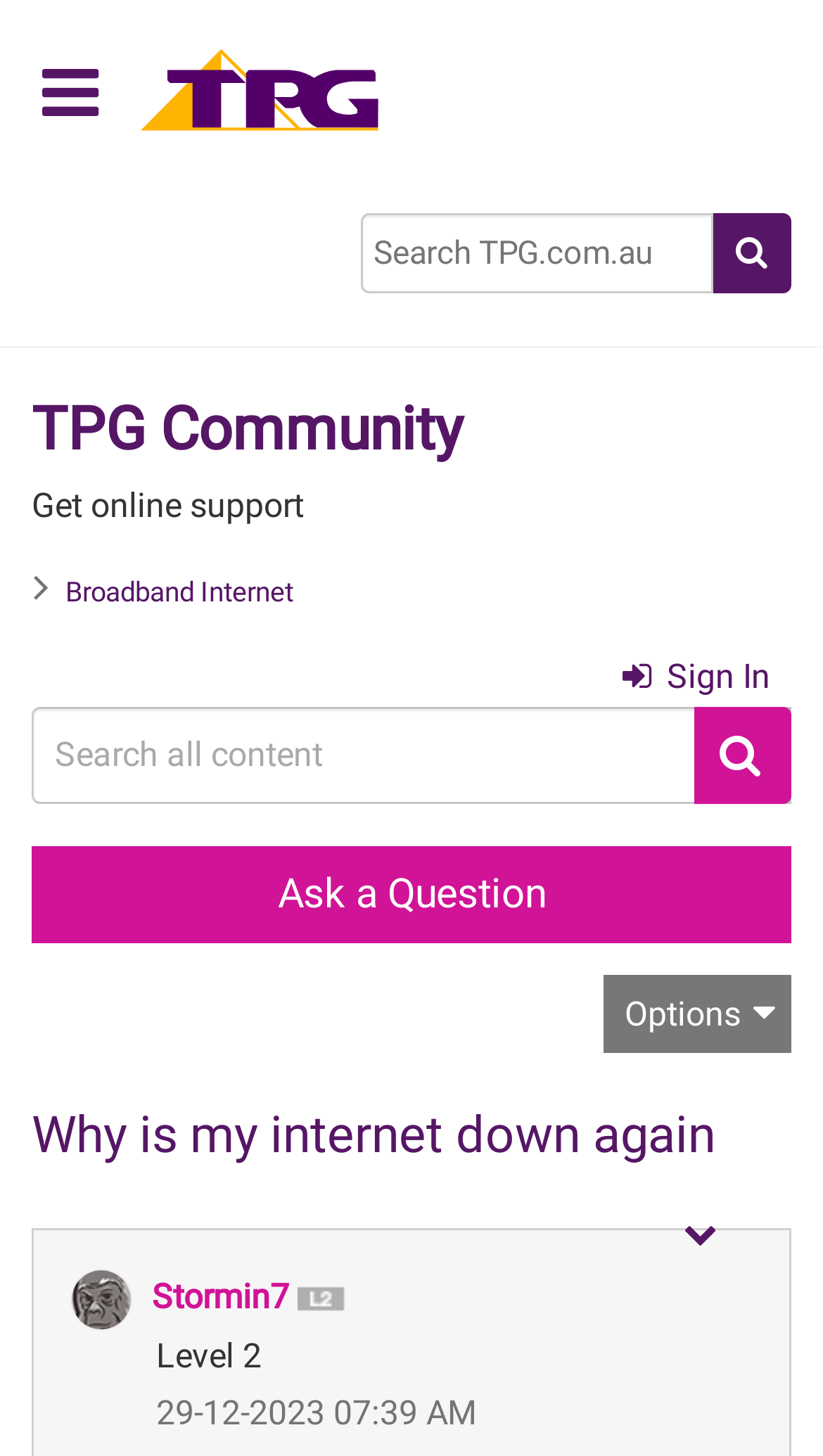Create an elaborate caption for the webpage.

This webpage appears to be a forum post on the TPG Community website. At the top left, there is a button with a hamburger icon, followed by a "Home" link with an accompanying image. A search box is located to the right of these elements, accompanied by a magnifying glass icon button.

Below these elements, the website's title "TPG Community" is displayed in a heading, with a link to the community page. A static text "Get online support" is positioned below the title. A navigation section with breadcrumbs is located to the right of the title, containing a link to "Broadband Internet".

In the top right corner, there is a "Sign In" link with a lock icon. A "Search" button and a search textbox are positioned below it.

The main content of the webpage is a forum post titled "Why is my internet down again", which is displayed in a heading. The post appears to be written by a user named "Stormin7", whose profile picture and level (Level 2) are displayed below the post title. The post's details, including the date and time it was posted, are shown below the user's information.

There is a button to show post options below the post details.